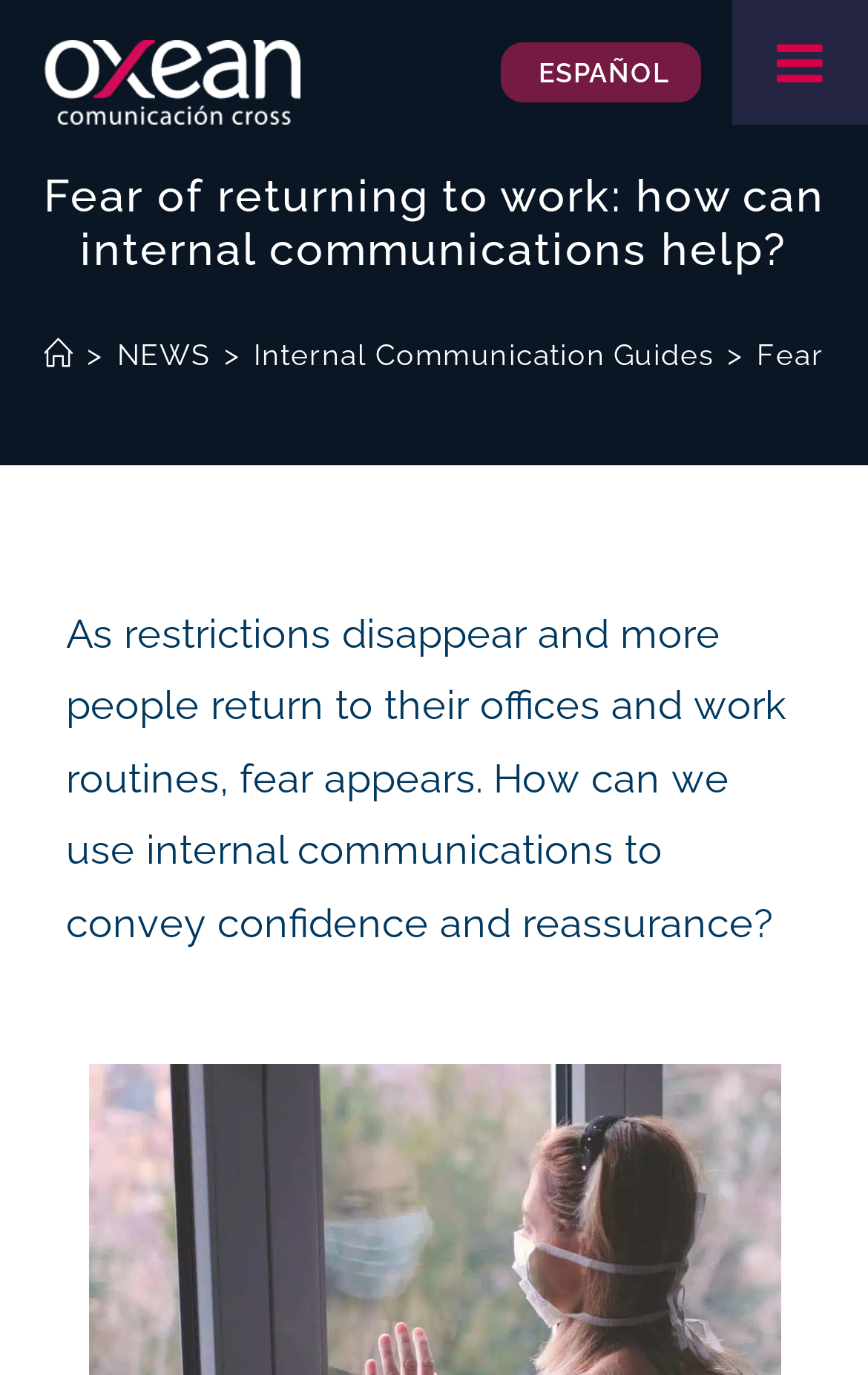Please respond to the question using a single word or phrase:
What is the topic of the webpage?

Internal Communication